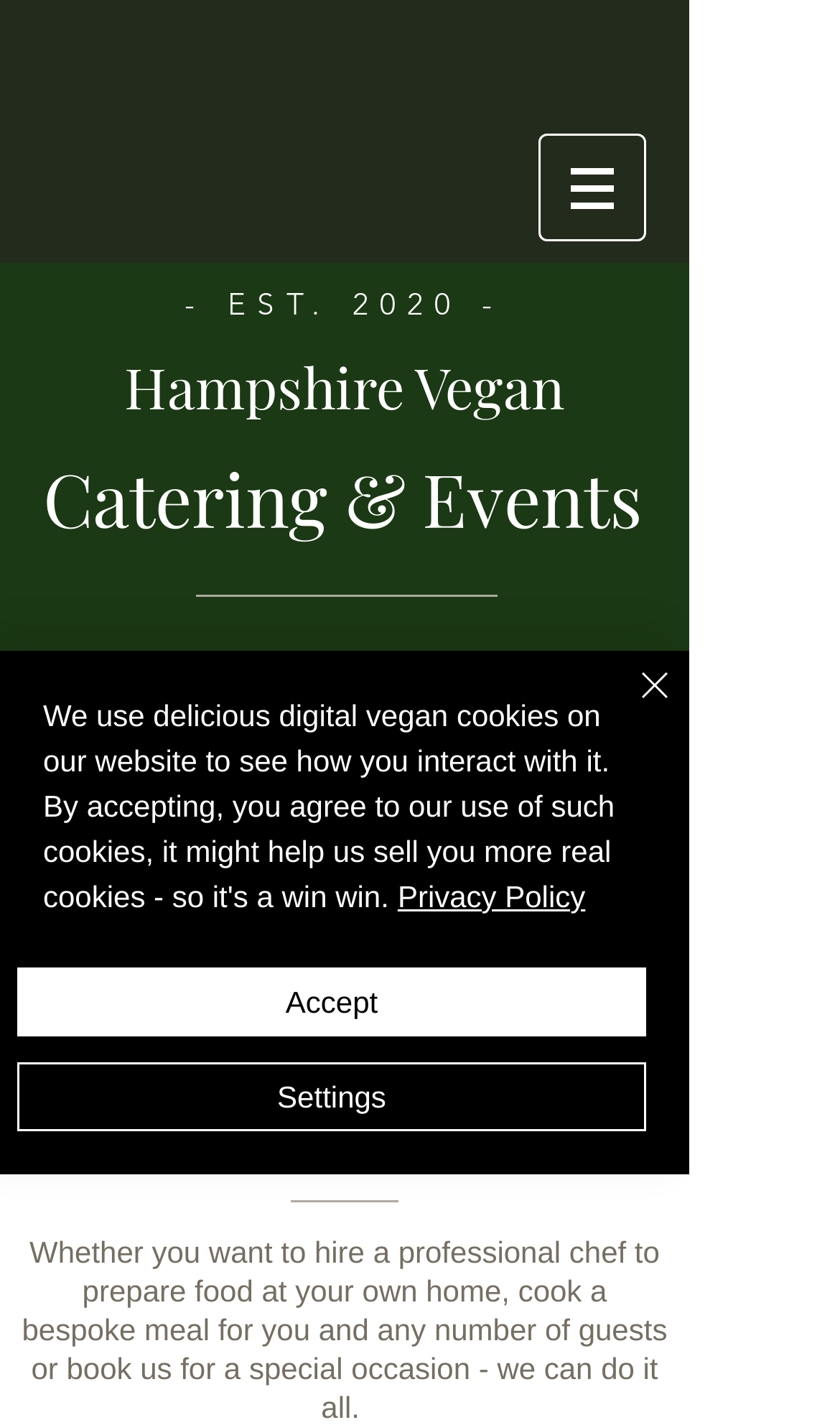Using the element description Primary Menu, predict the bounding box coordinates for the UI element. Provide the coordinates in (top-left x, top-left y, bottom-right x, bottom-right y) format with values ranging from 0 to 1.

None